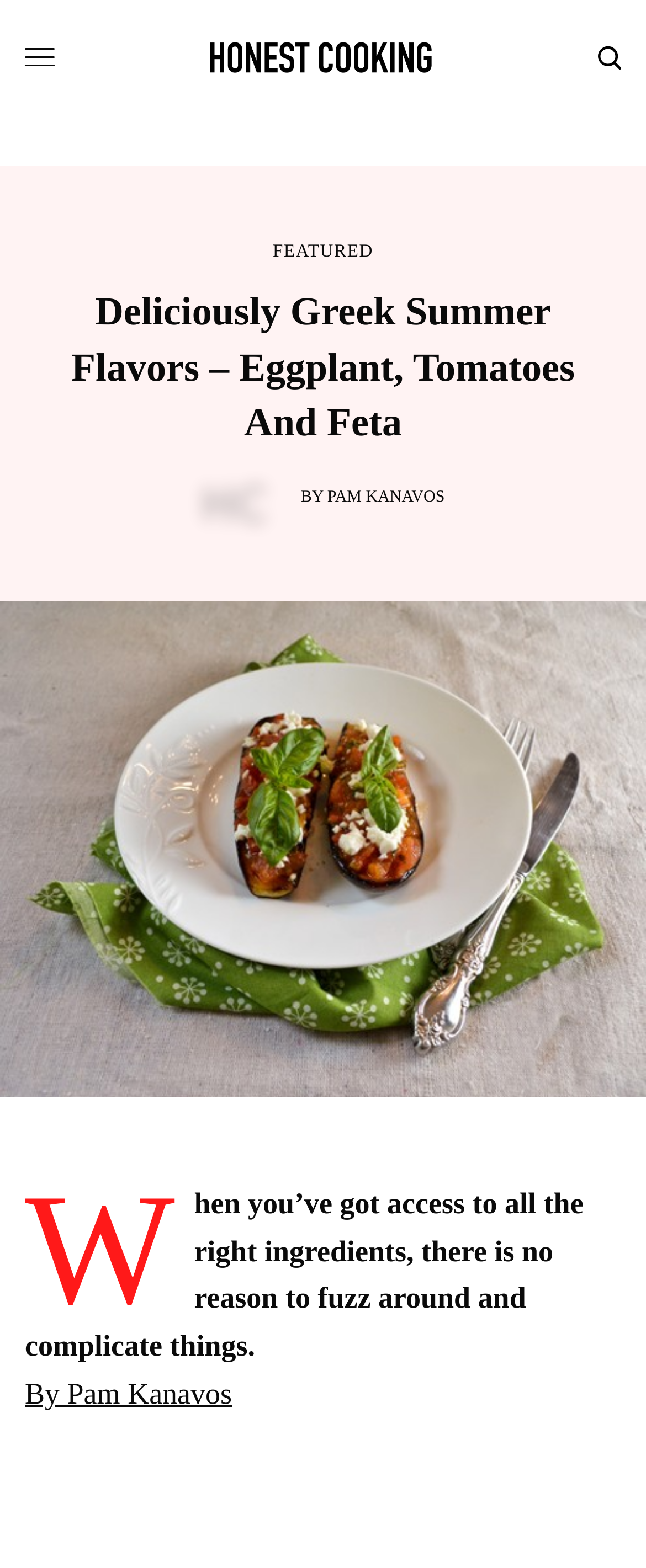Give a concise answer using one word or a phrase to the following question:
What type of content is featured on the website?

Recipe or cooking article